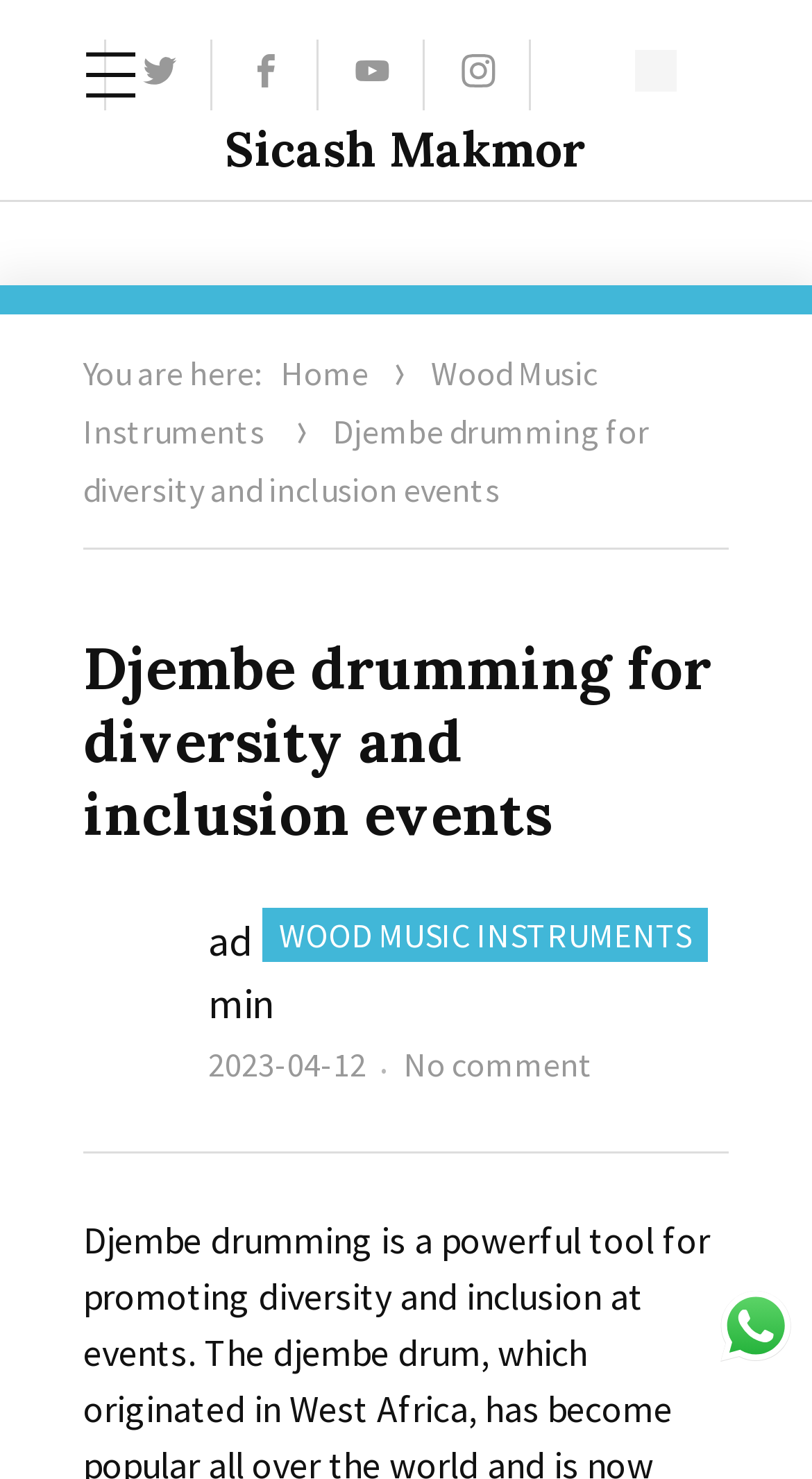Refer to the image and answer the question with as much detail as possible: When was the article posted?

I found the posting date of the article in the link element with the text '2023-04-12'.